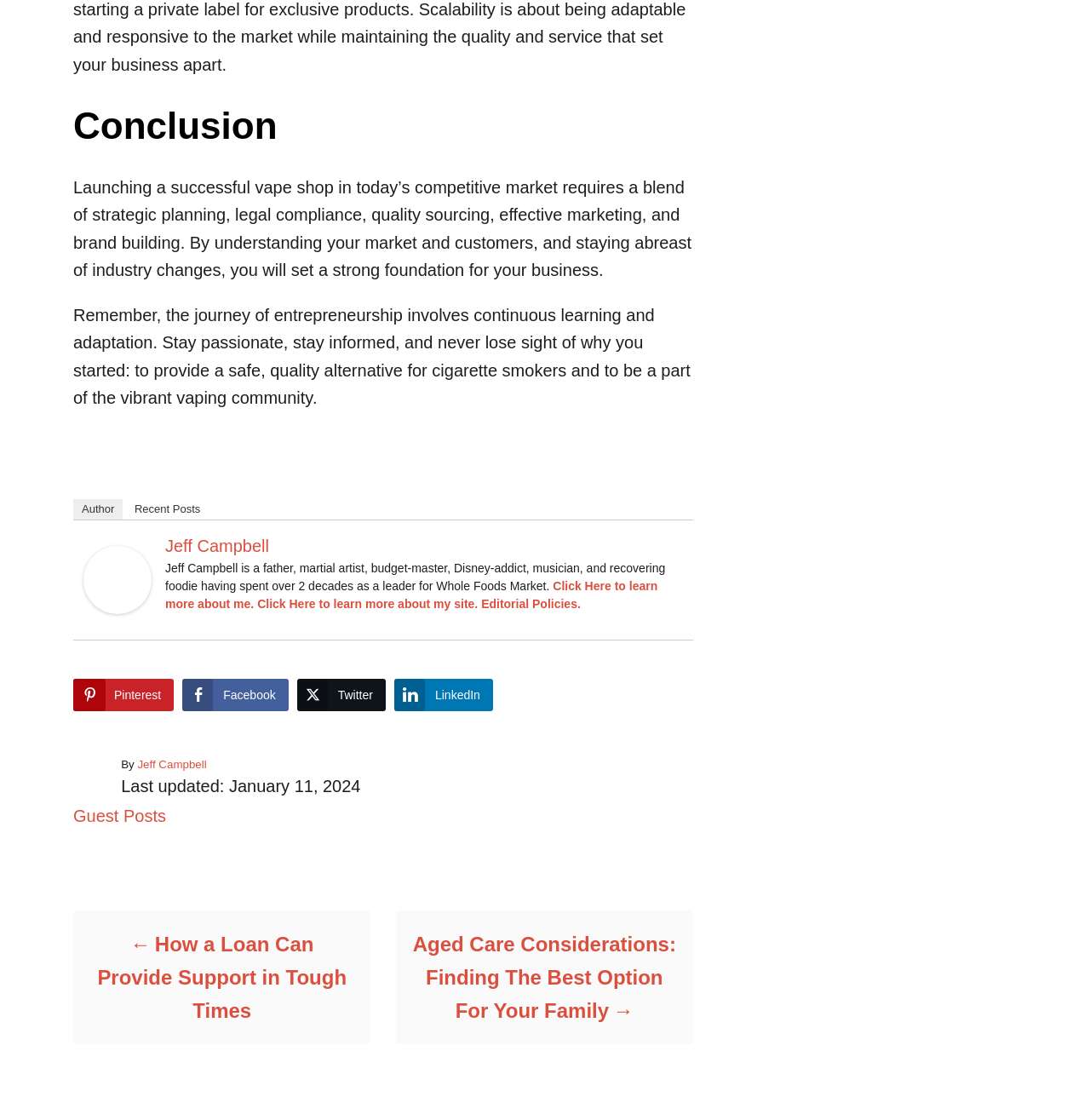Locate the bounding box coordinates of the region to be clicked to comply with the following instruction: "Share on Facebook". The coordinates must be four float numbers between 0 and 1, in the form [left, top, right, bottom].

[0.167, 0.606, 0.265, 0.635]